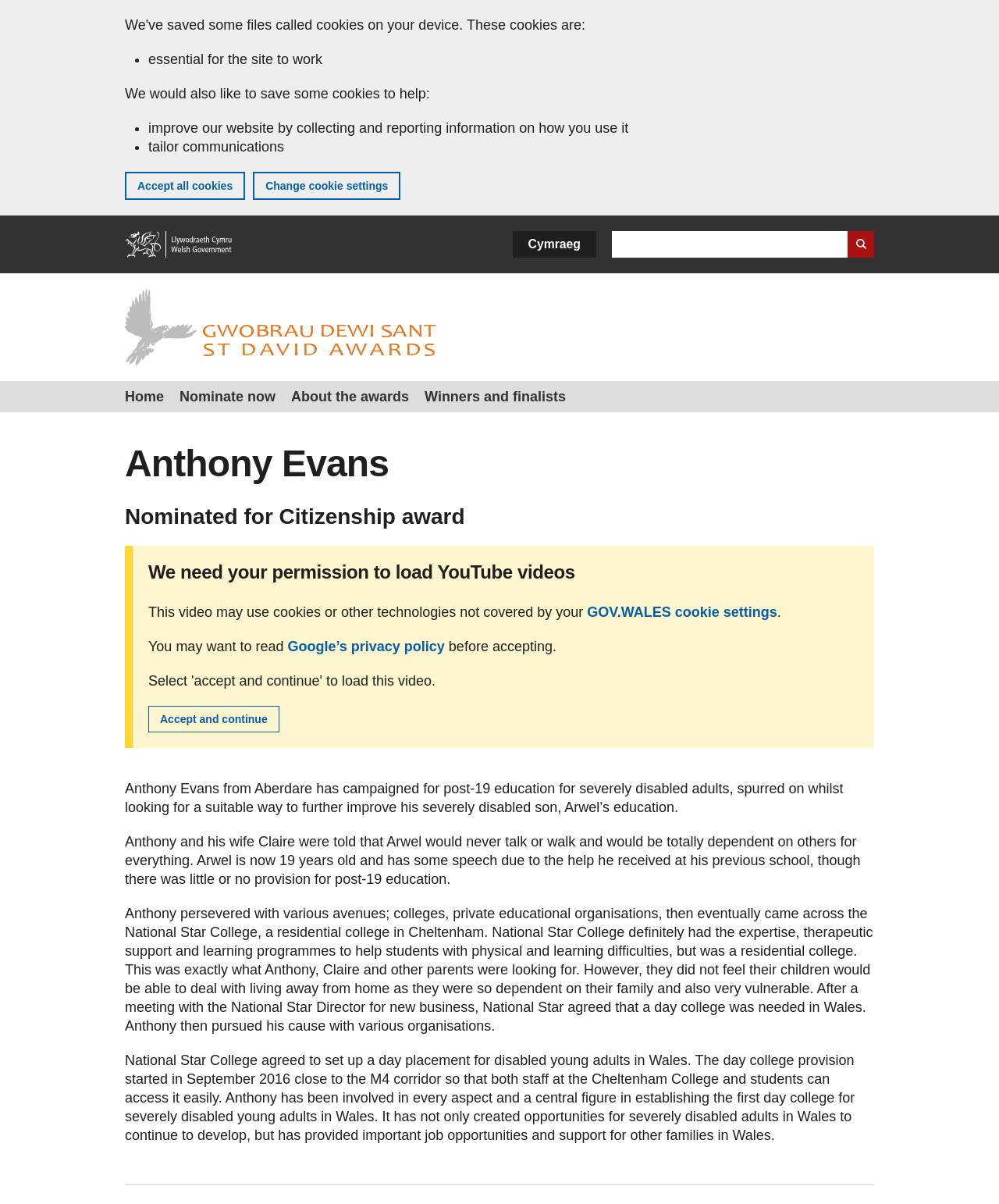Please answer the following question using a single word or phrase: 
What is the language option available on the webpage?

Cymraeg